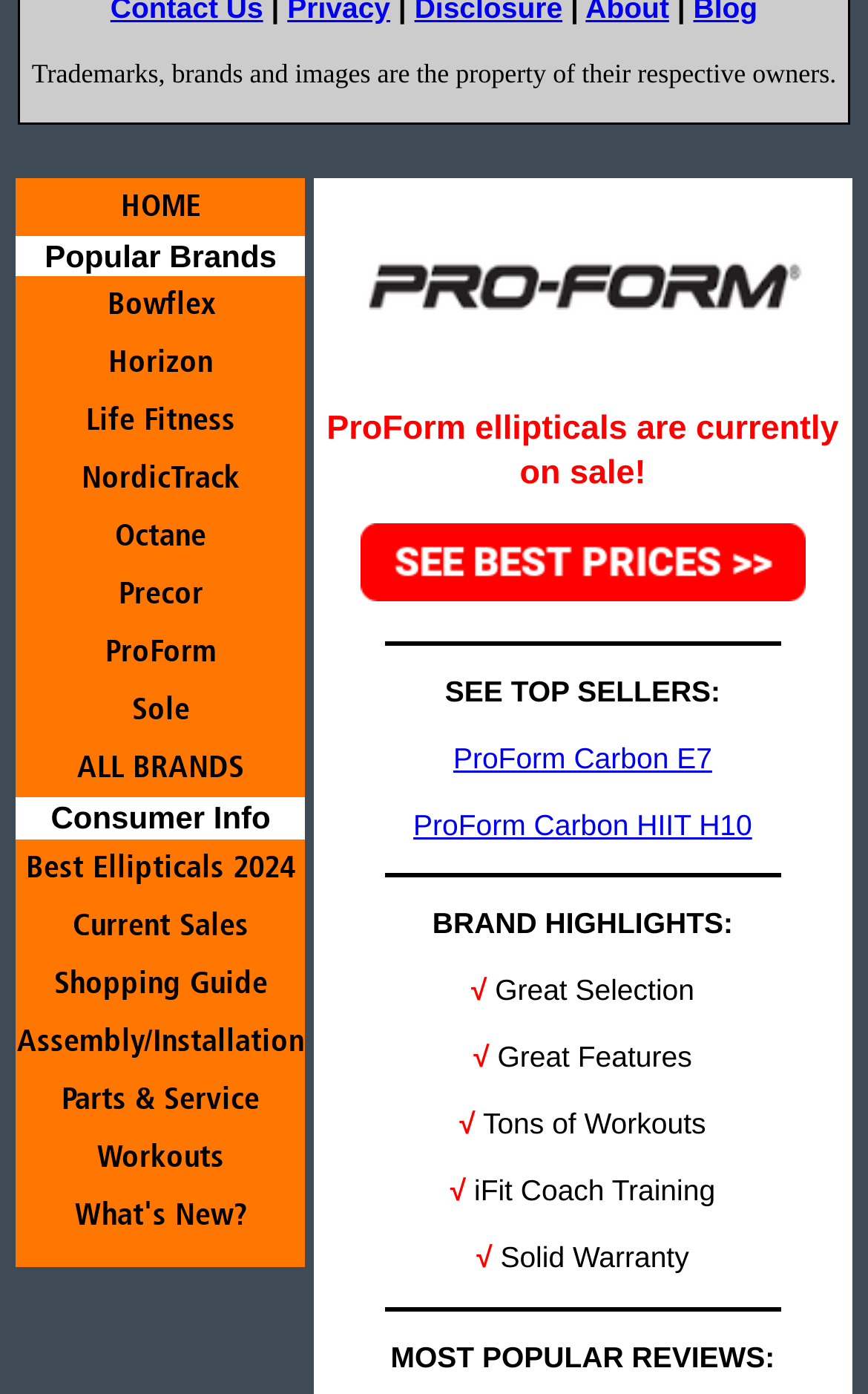Determine the bounding box coordinates of the clickable region to execute the instruction: "View 'Best Ellipticals 2024'". The coordinates should be four float numbers between 0 and 1, denoted as [left, top, right, bottom].

[0.008, 0.601, 0.362, 0.643]